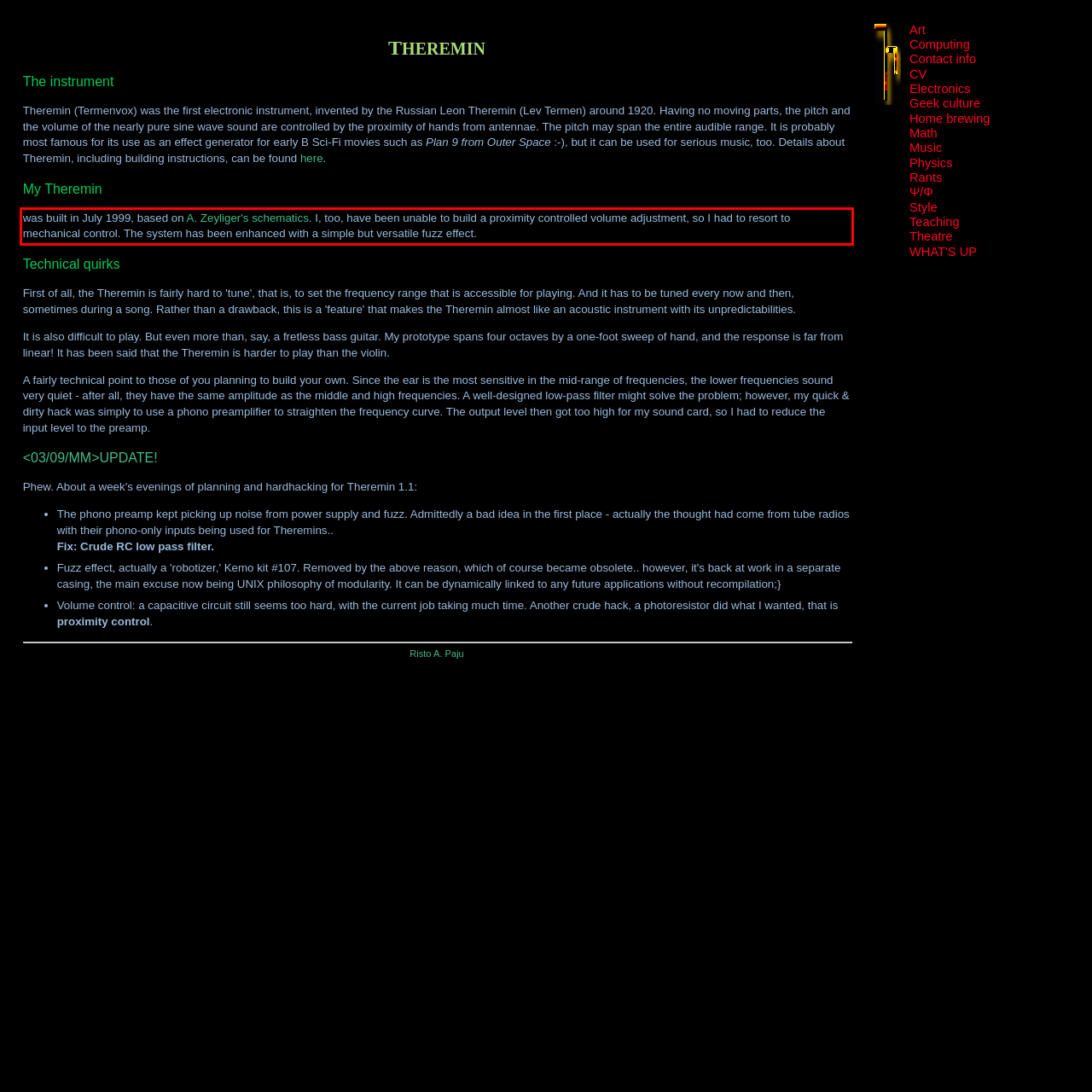Given the screenshot of the webpage, identify the red bounding box, and recognize the text content inside that red bounding box.

was built in July 1999, based on A. Zeyliger's schematics. I, too, have been unable to build a proximity controlled volume adjustment, so I had to resort to mechanical control. The system has been enhanced with a simple but versatile fuzz effect.